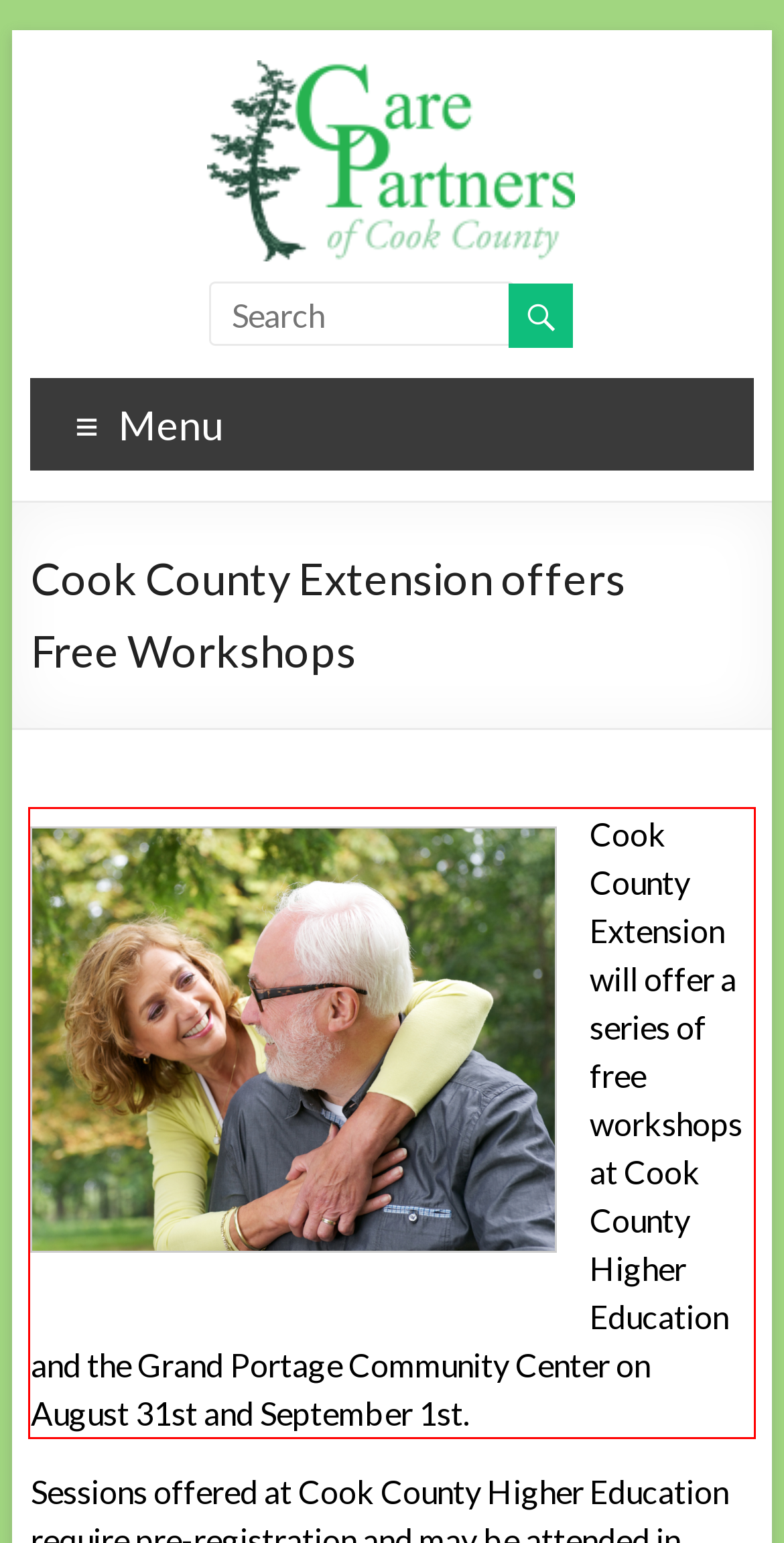You are presented with a screenshot containing a red rectangle. Extract the text found inside this red bounding box.

Cook County Extension will offer a series of free workshops at Cook County Higher Education and the Grand Portage Community Center on August 31st and September 1st.